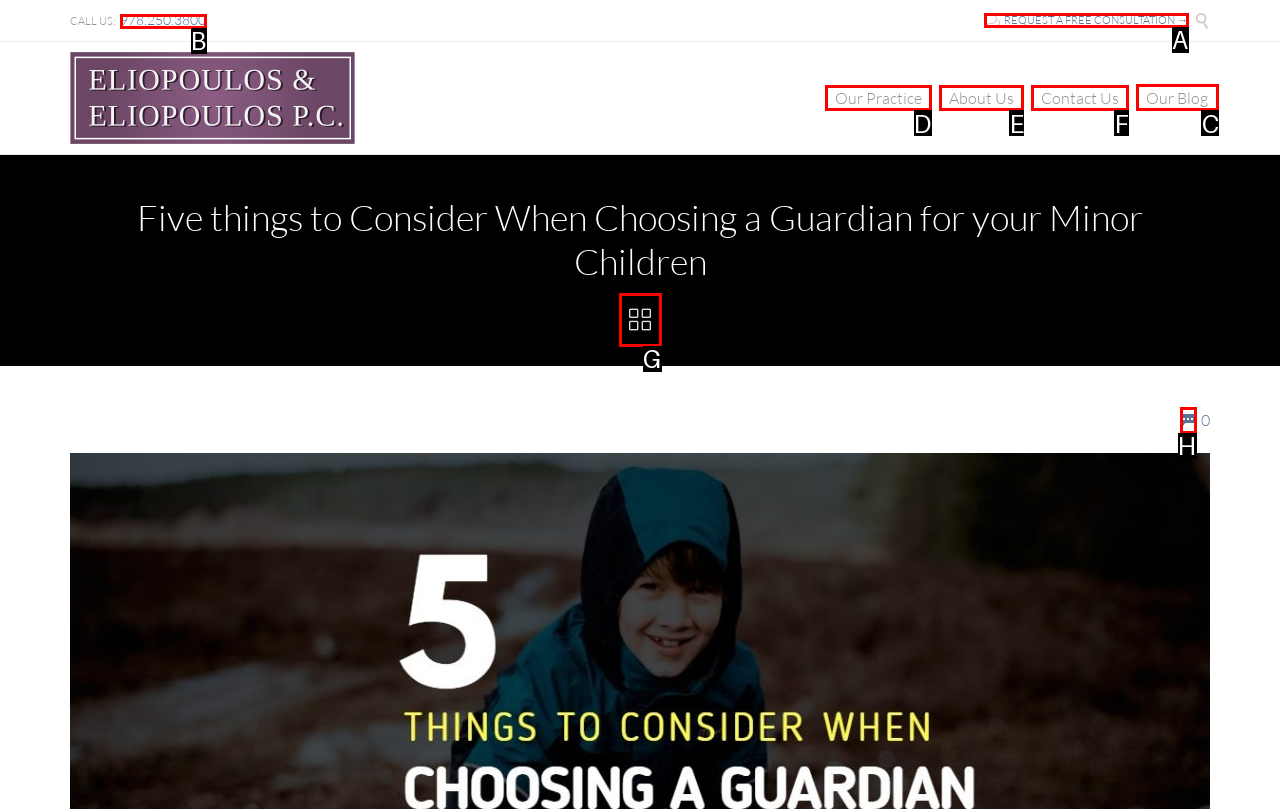Identify the correct UI element to click on to achieve the following task: Visit the blog Respond with the corresponding letter from the given choices.

C